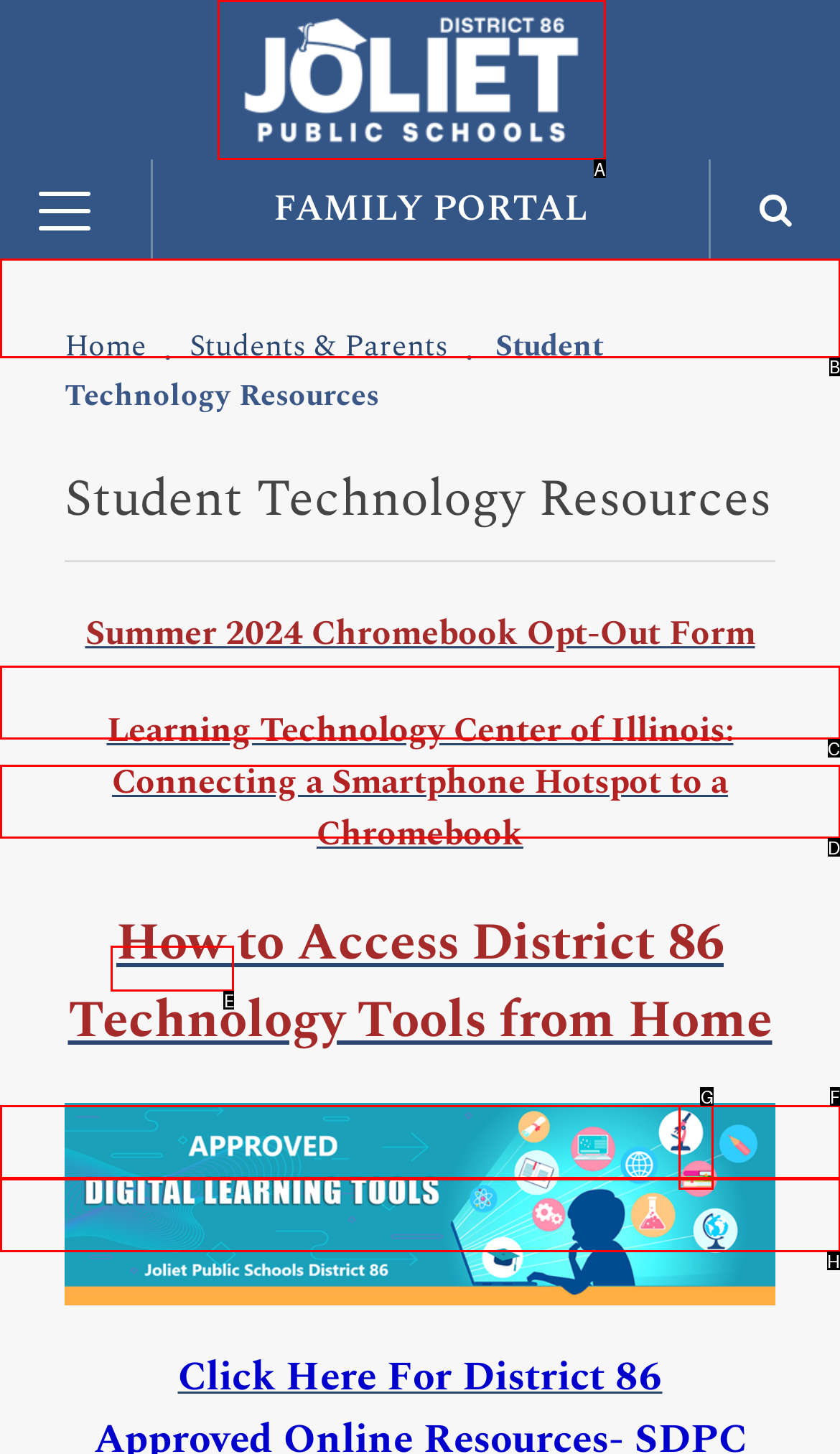Identify the HTML element to select in order to accomplish the following task: Access the 'DISTRICT INFO' menu
Reply with the letter of the chosen option from the given choices directly.

B